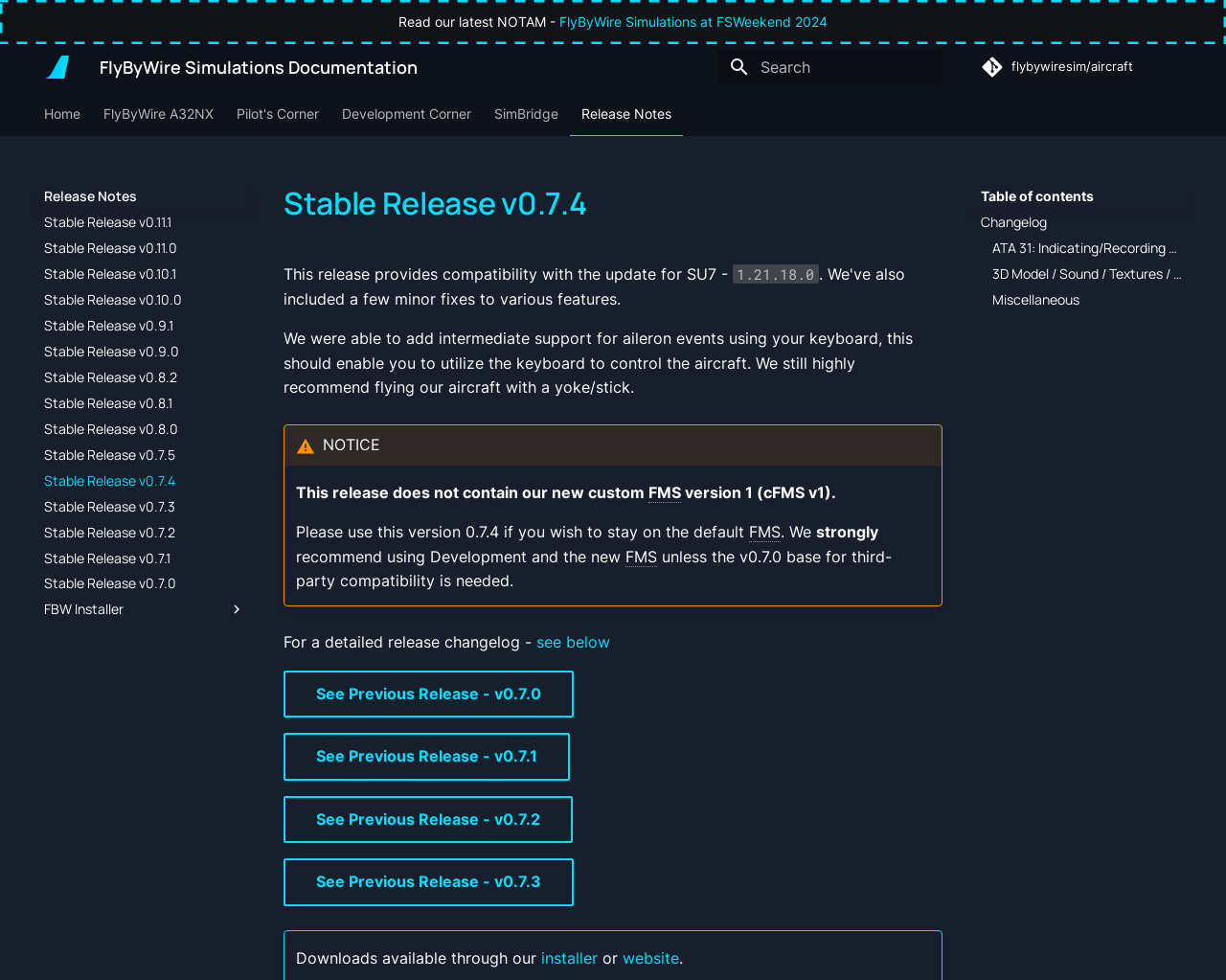What is the current stable release version?
Based on the image, answer the question in a detailed manner.

I found the answer by looking at the title of the webpage, which is 'Stable Release v0.7.4 - FlyByWire Simulations Documentation'. This indicates that the current stable release version is v0.7.4.